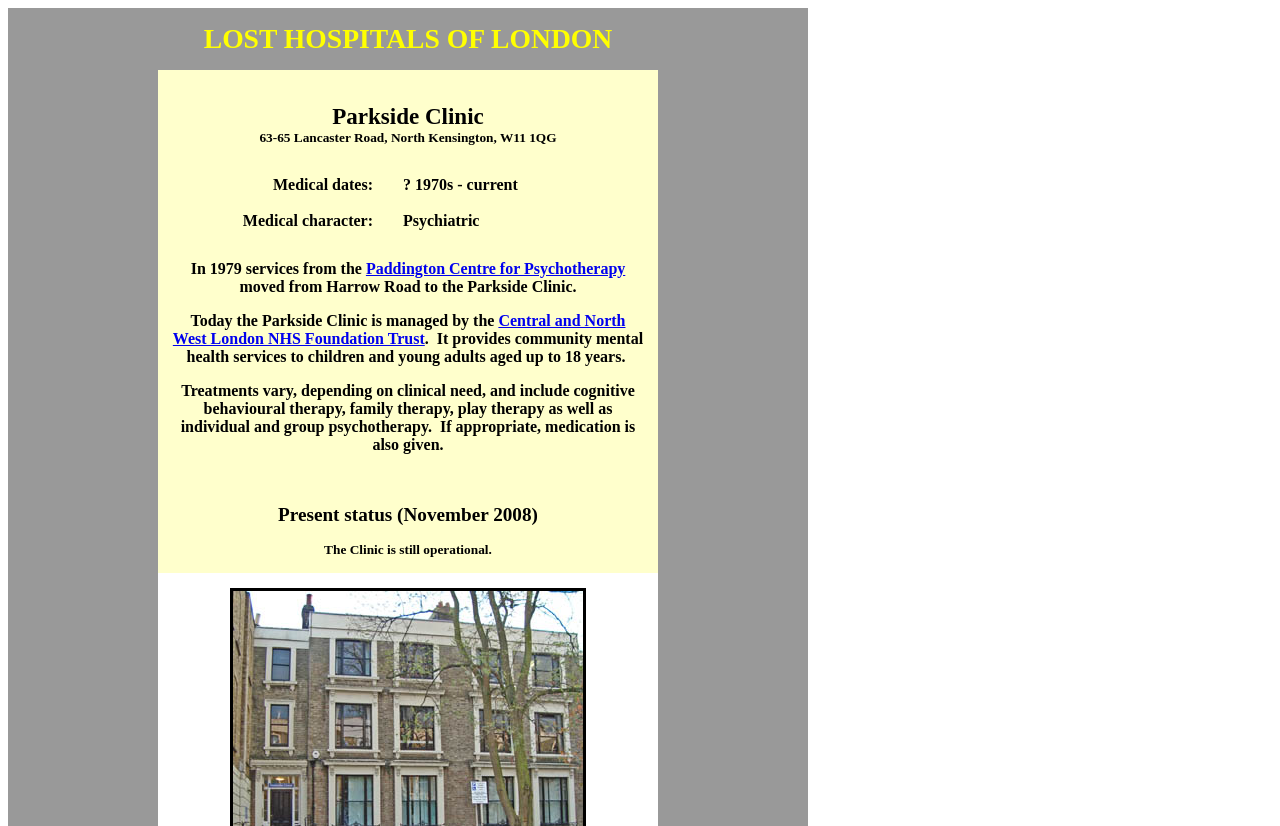What type of hospital is Parkside Clinic?
Using the details shown in the screenshot, provide a comprehensive answer to the question.

I found the type of hospital by looking at the third row of the table, where it is mentioned as 'Medical dates: Medical character: ? 1970s - current Psychiatric'.